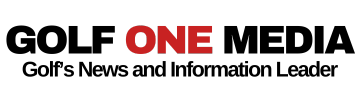Write a descriptive caption for the image, covering all notable aspects.

The image features the logo of "GOLF ONE MEDIA," prominently displaying the brand name in a bold black font, with "GOLF" and "MEDIA" in black, while "ONE" stands out in a vibrant red. Below the logo, there is a tagline that reads "Golf's News and Information Leader," emphasizing the platform's authoritative position in the golf industry. This image encapsulates the brand's identity as a central hub for news and information related to golfing, engaging enthusiasts and professionals alike.